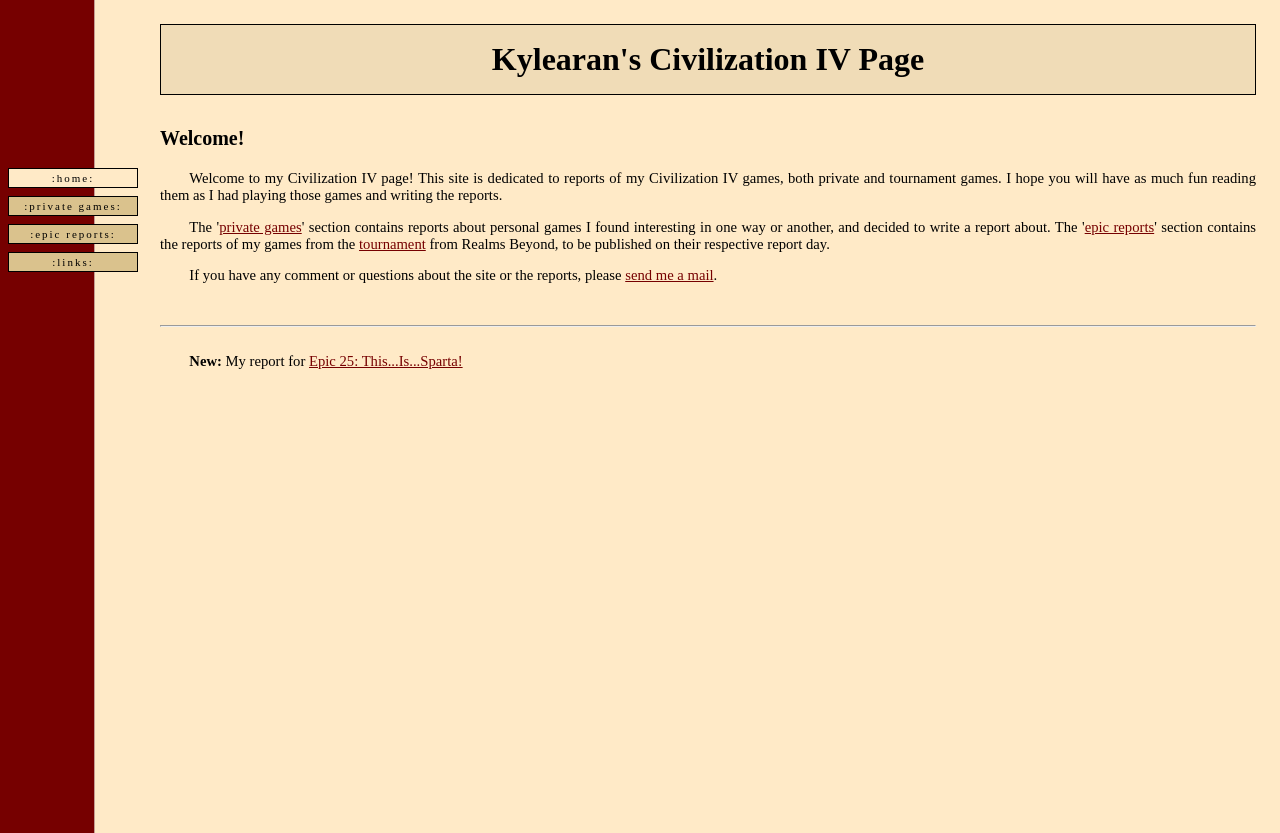Please answer the following question using a single word or phrase: 
What is the title of the latest report on this webpage?

Epic 25: This...Is...Sparta!